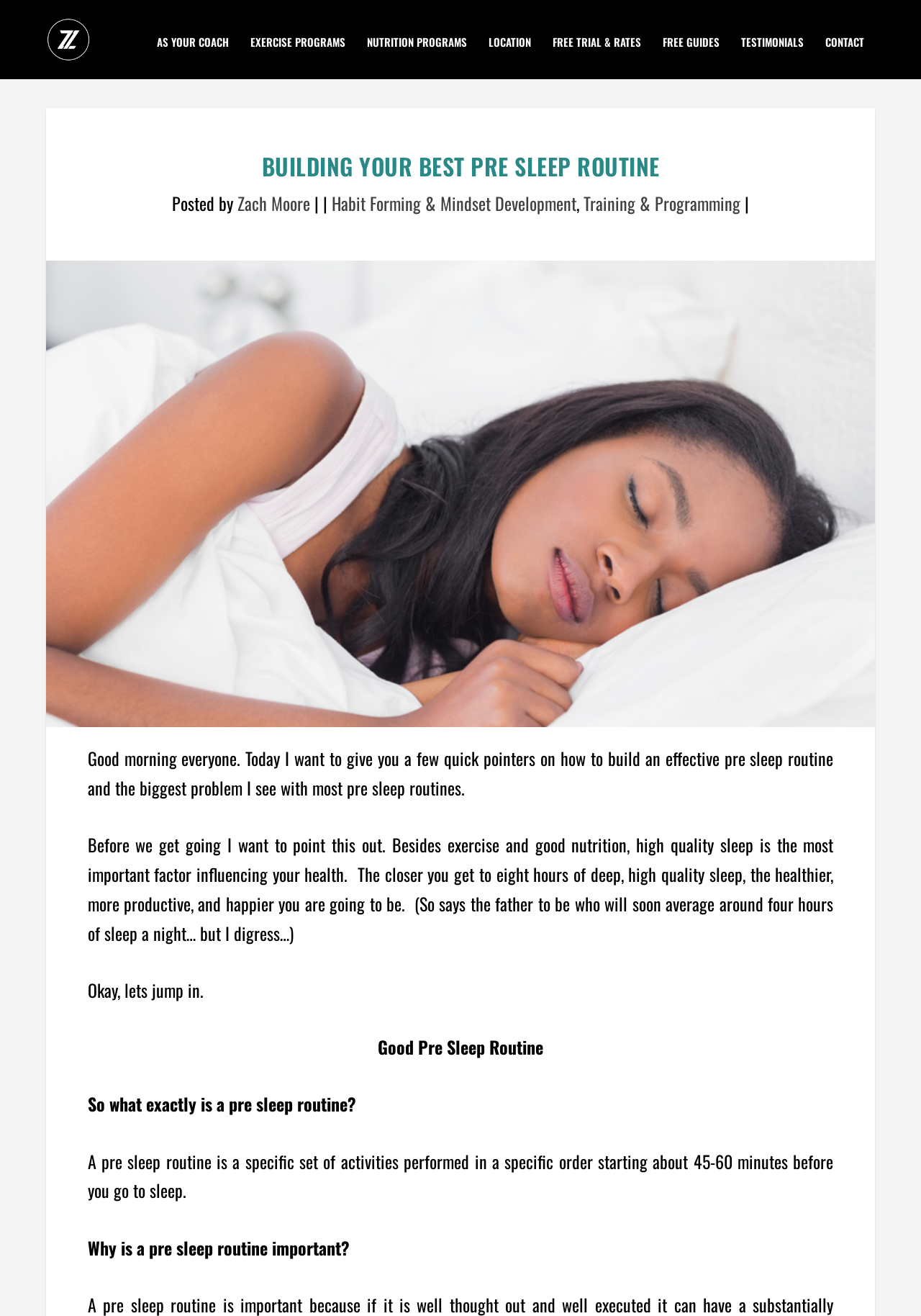Find the bounding box coordinates of the element I should click to carry out the following instruction: "Read the article by Zach Moore".

[0.258, 0.144, 0.337, 0.164]